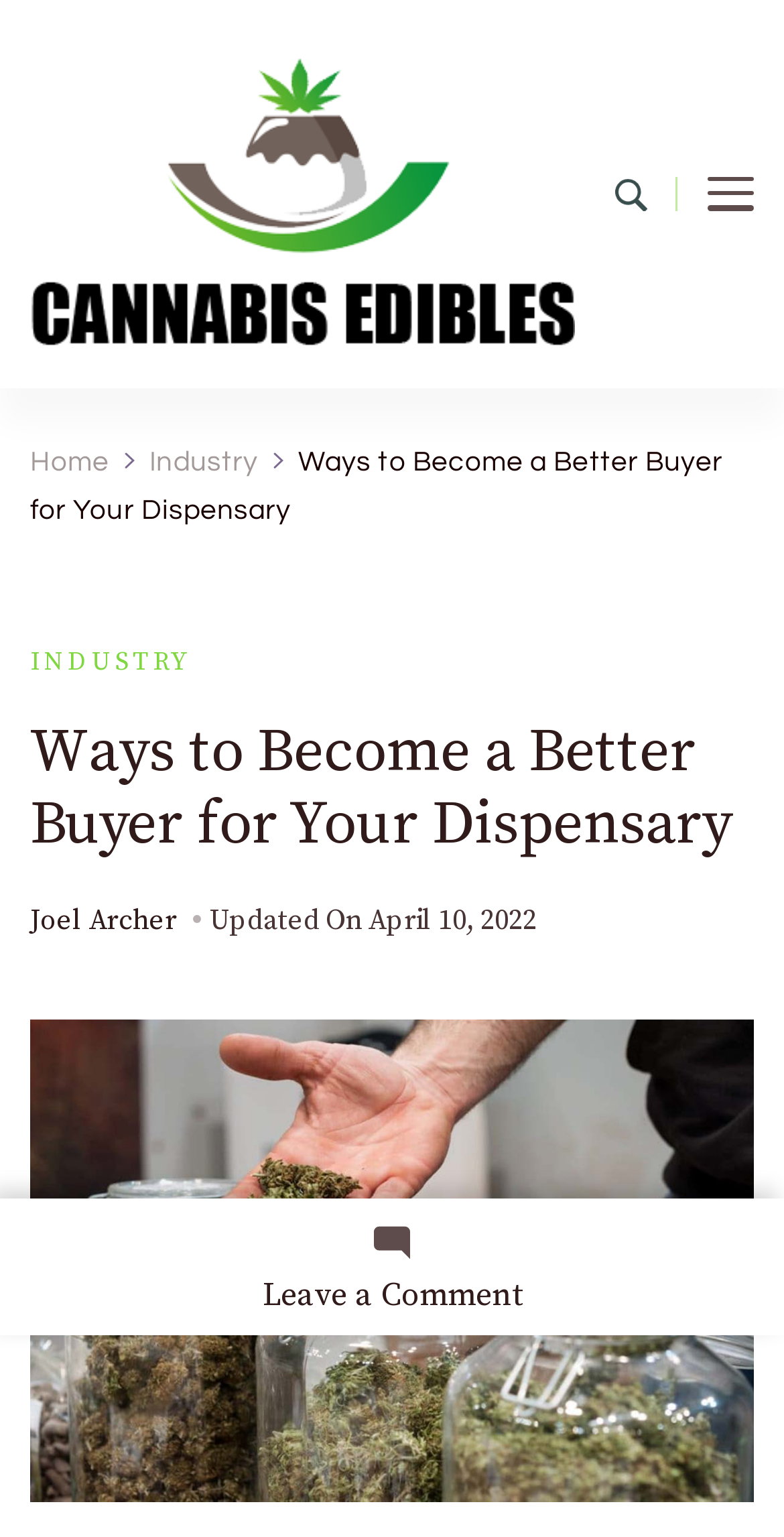Respond to the question with just a single word or phrase: 
What is the date of the article update?

April 10, 2022